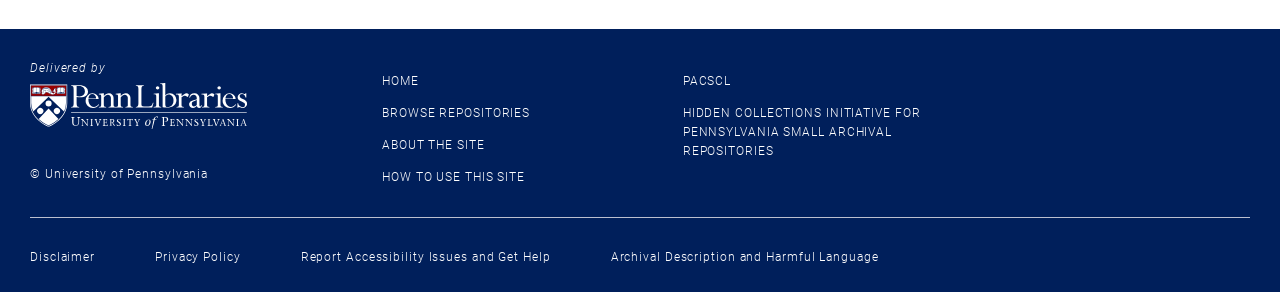Use a single word or phrase to answer the question:
What is the purpose of the 'Report Accessibility Issues and Get Help' link?

To report accessibility issues